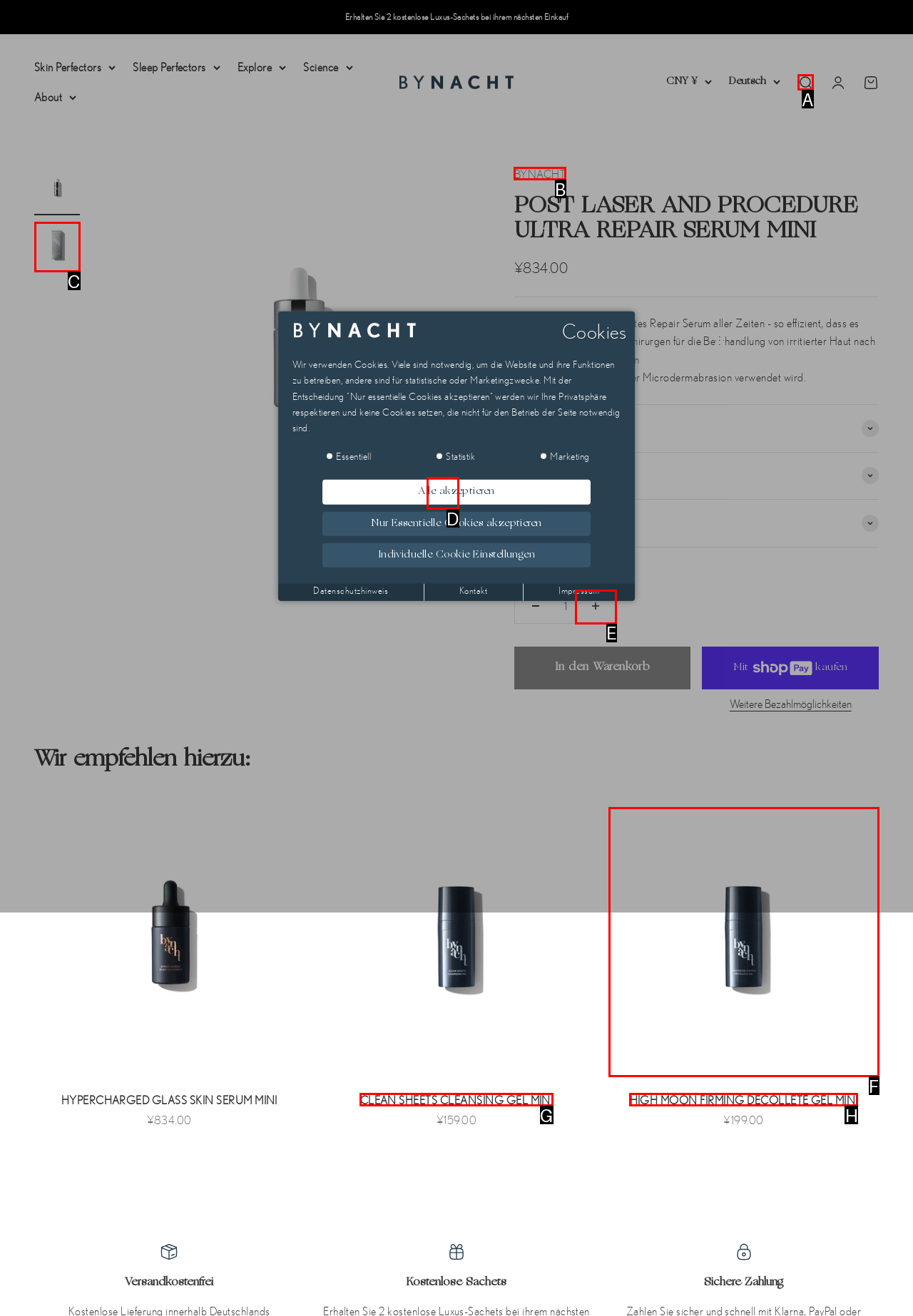Identify the correct UI element to click to achieve the task: Increase product quantity.
Answer with the letter of the appropriate option from the choices given.

E